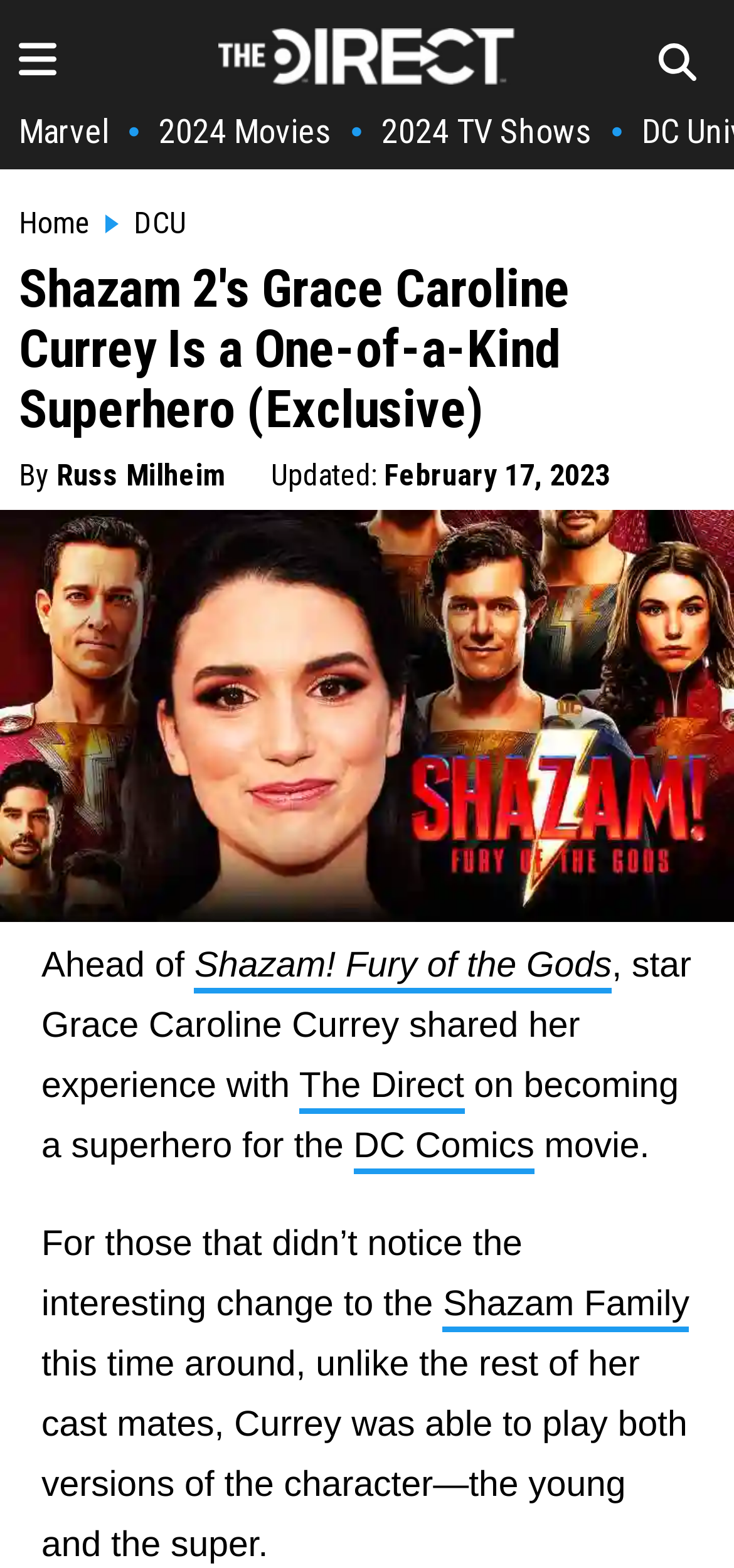Present a detailed account of what is displayed on the webpage.

The webpage is an article about Shazam! Fury of the Gods star Grace Caroline Currey's latest superhero adventure. At the top, there is a large image of Grace Caroline Currey as Shazam, spanning the entire width of the page. Above this image, there is a header section with several links, including "The Direct Homepage" and links to Marvel, 2024 Movies, and 2024 TV Shows. 

Below the header section, there is a main heading that reads "Shazam 2's Grace Caroline Currey Is a One-of-a-Kind Superhero (Exclusive)". Underneath this heading, there is a byline with the author's name, Russ Milheim, and a timestamp indicating when the article was updated, February 17, 2023.

The main content of the article begins with a paragraph of text that discusses Grace Caroline Currey's experience playing a superhero in the movie. The text is divided into several sections, with links to relevant topics such as Shazam! Fury of the Gods, The Direct, and DC Comics. The article also mentions the Shazam Family and discusses how Currey was able to play both versions of her character in the movie.

There are a few smaller images scattered throughout the page, including the logo of The Direct in the top-left corner and a small image in the top-right corner. Overall, the webpage is focused on presenting an article about Grace Caroline Currey's role in Shazam! Fury of the Gods, with a clear hierarchy of headings, links, and images.